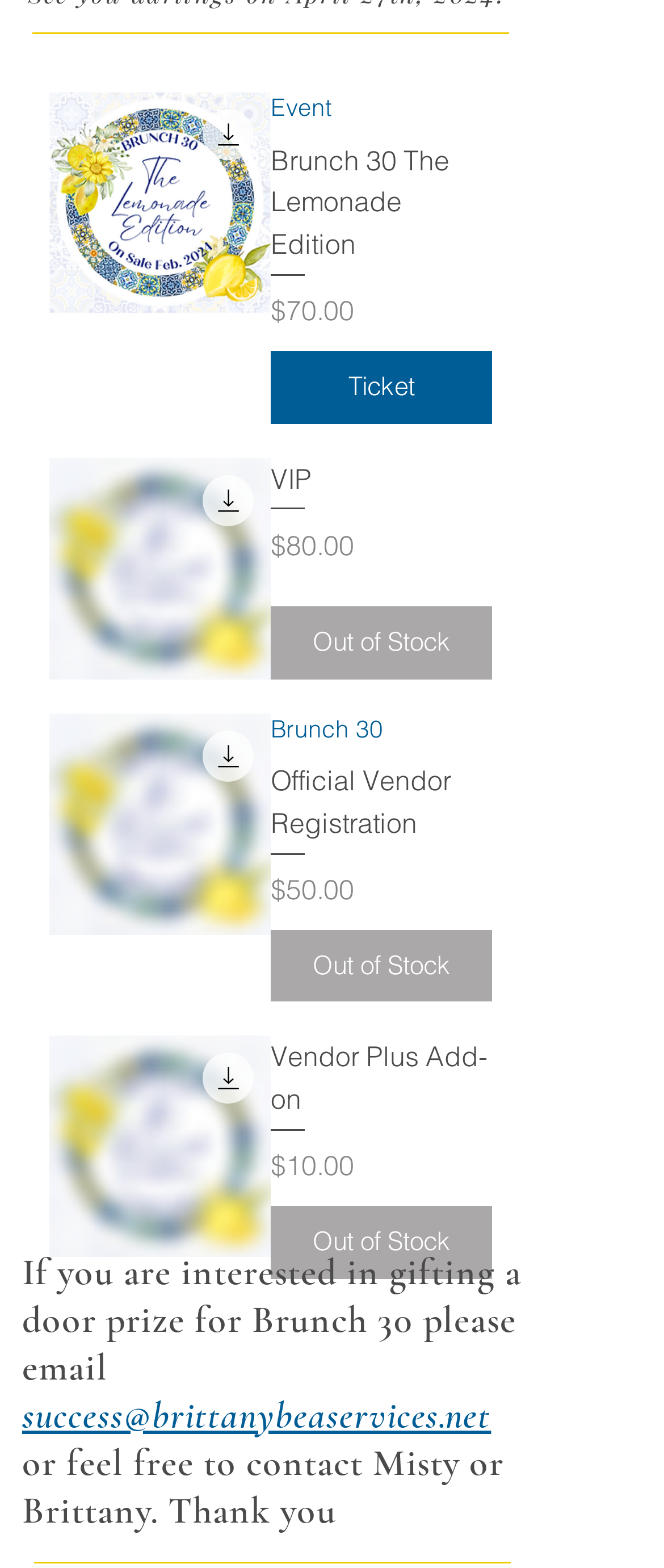How many product galleries are there?
Using the screenshot, give a one-word or short phrase answer.

4